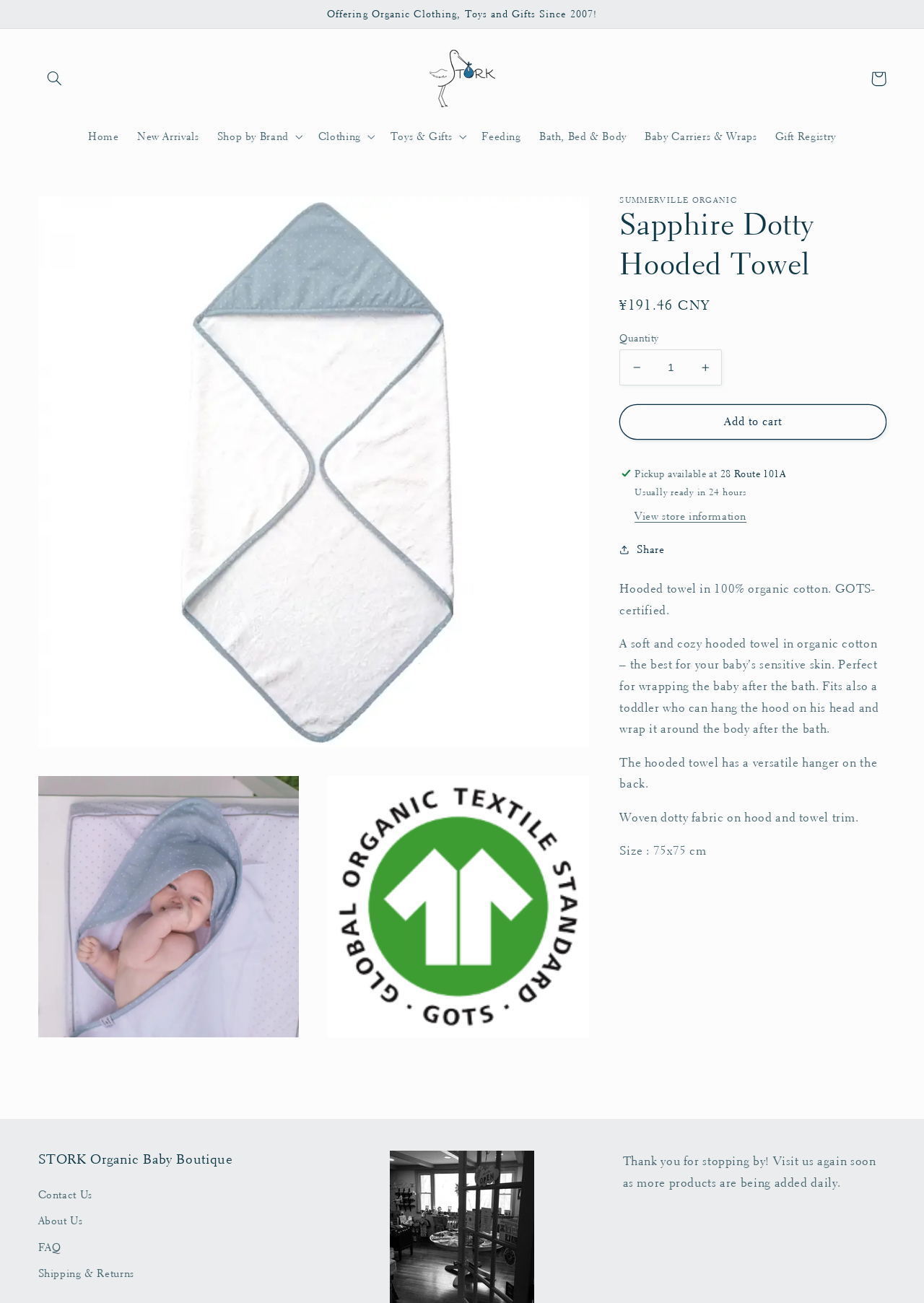Please give the bounding box coordinates of the area that should be clicked to fulfill the following instruction: "View store information". The coordinates should be in the format of four float numbers from 0 to 1, i.e., [left, top, right, bottom].

[0.687, 0.39, 0.808, 0.403]